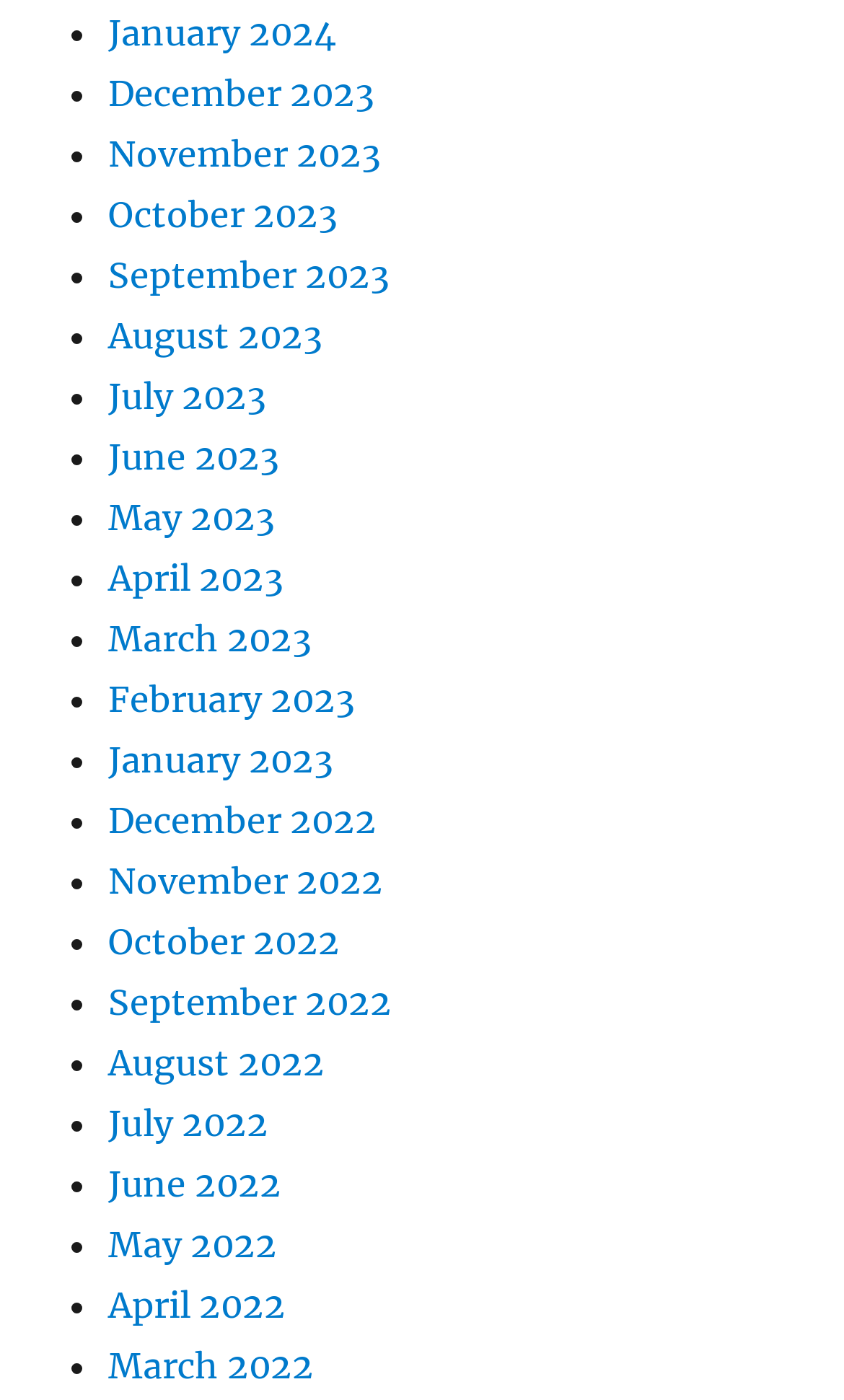Are the months listed in chronological order?
Please answer the question with as much detail and depth as you can.

I examined the list of links and found that the months are listed in chronological order, from latest to earliest, starting from January 2024 to March 2022.